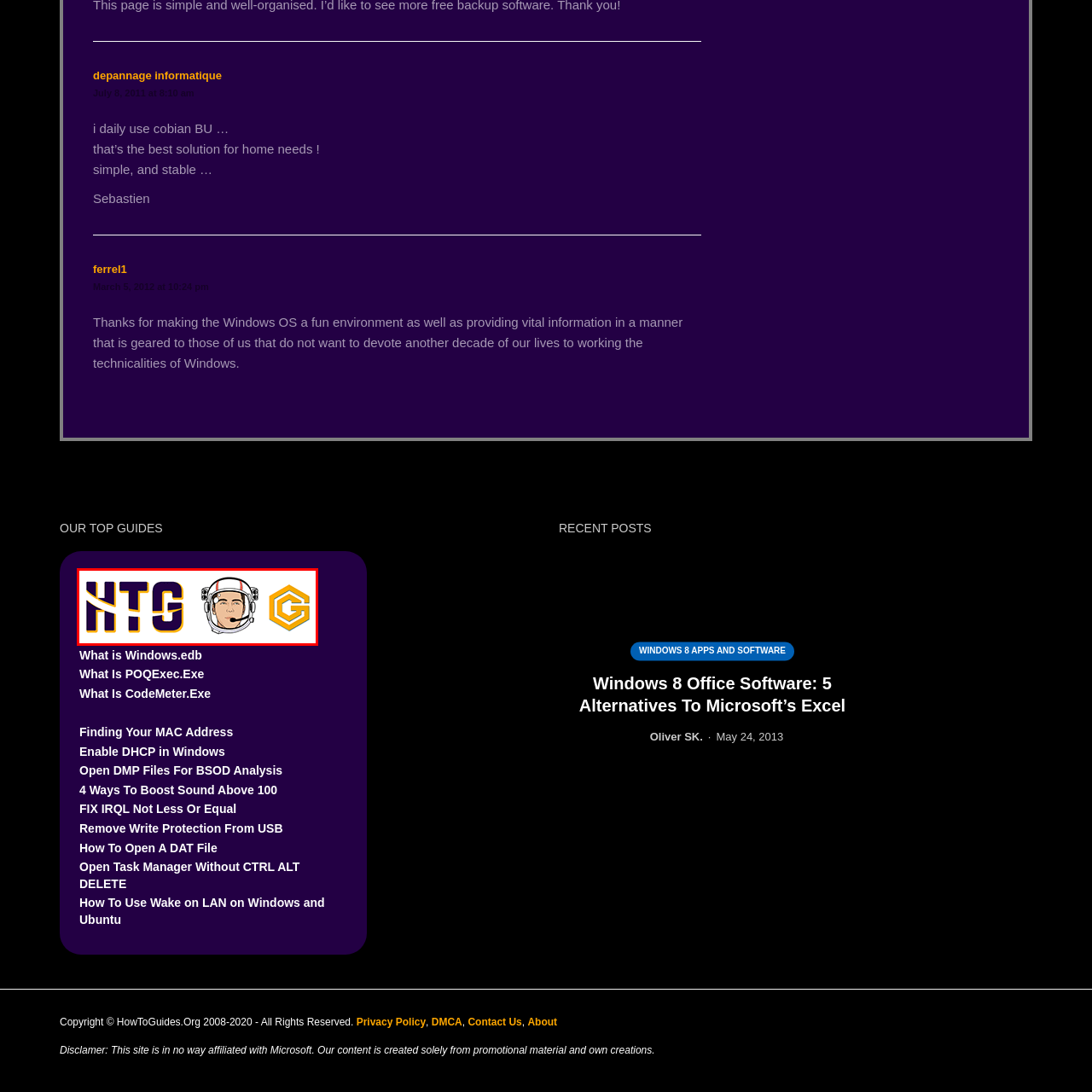Craft a detailed and vivid caption for the image that is highlighted by the red frame.

The image displays three distinct logos arranged side by side, representing different brands or entities. Starting from the left, the first logo features the letters "HTG" in a bold, modern typeface, characterized by a dynamic design that suggests innovation and technology. The center logo depicts a stylized astronaut wearing a helmet, conveying themes of exploration and adventure. This character adds a playful yet professional touch, potentially symbolizing progress or reaching new heights. On the far right, the final logo presents a stylized "G" within a geometric shape, emphasizing simplicity and strength in its design. Together, these logos suggest a connection to technology and innovation, appealing to an audience interested in cutting-edge developments and creative solutions.